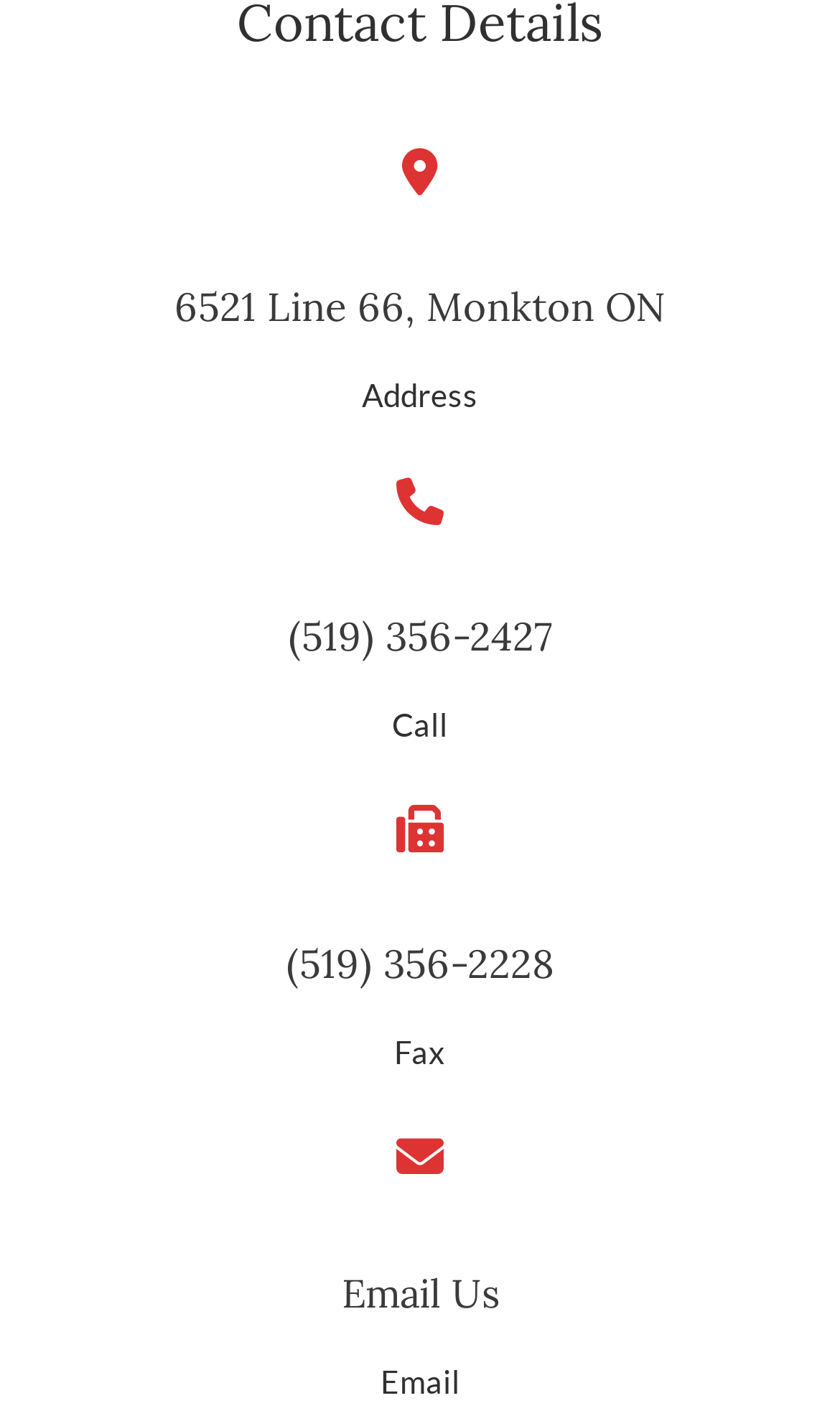Based on the image, please respond to the question with as much detail as possible:
What is the phone number for calling?

I found the phone number by looking at the heading element with the text '(519) 356-2427' which is located below the address. It is also a link element, indicating that it can be clicked to make a call.